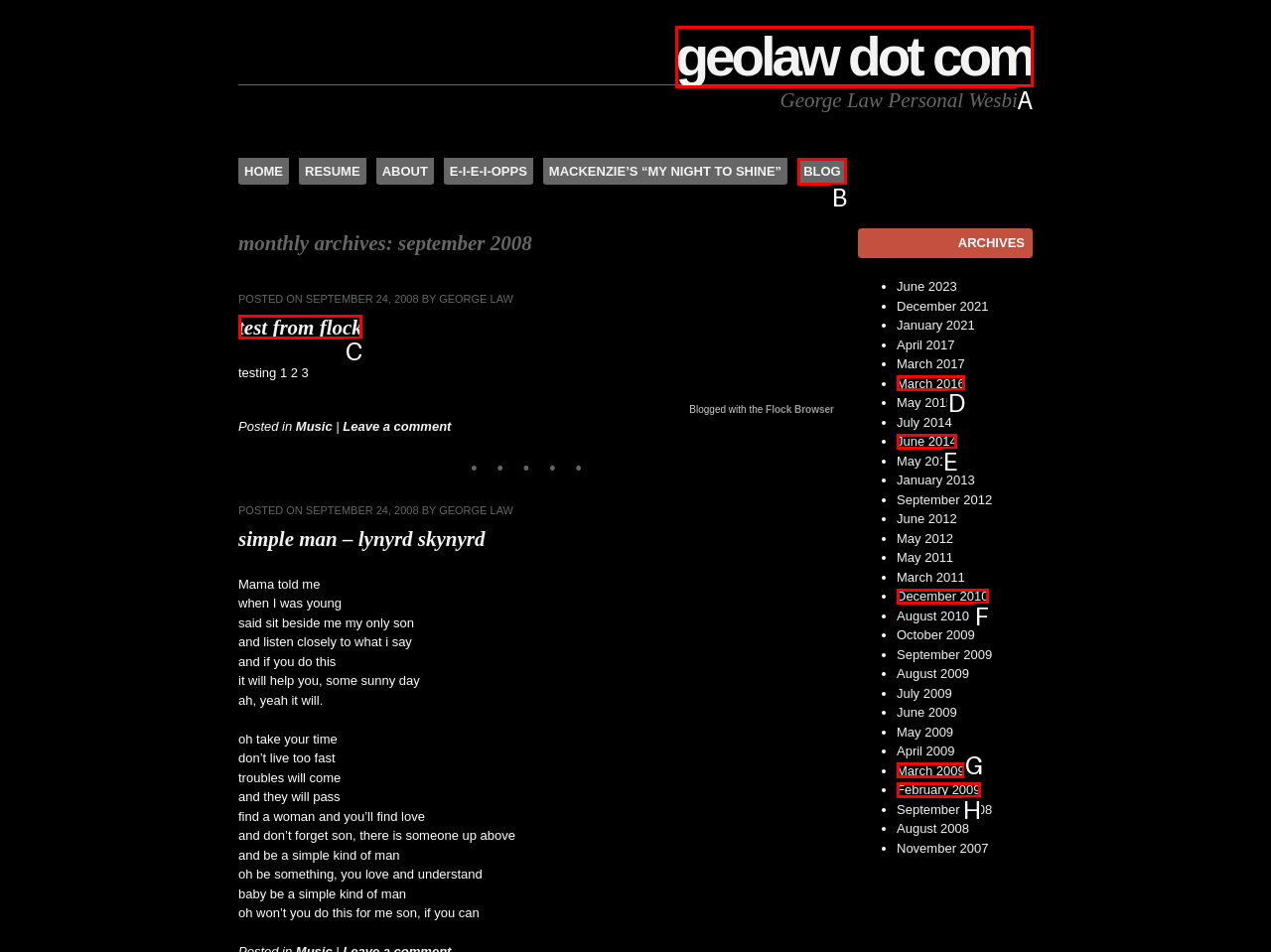Which option should be clicked to execute the task: read the post 'test from flock'?
Reply with the letter of the chosen option.

C